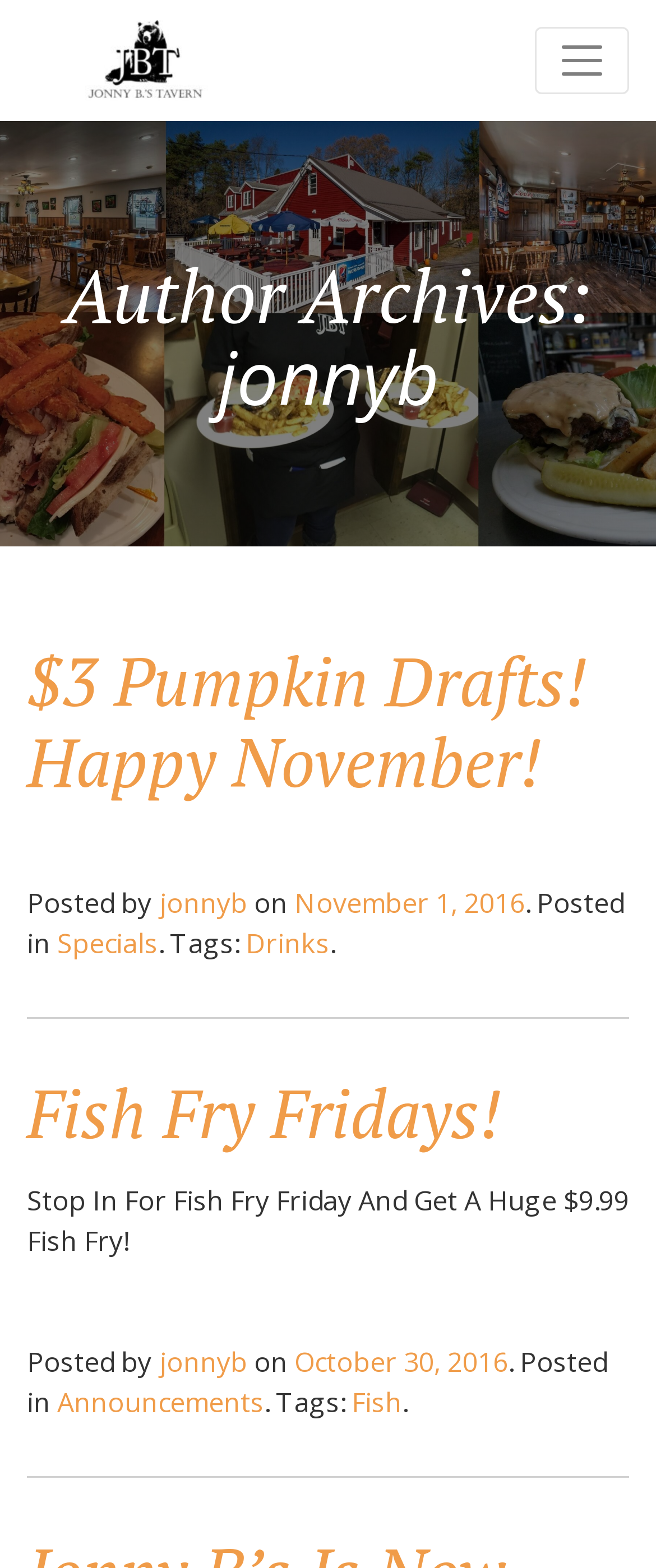What is the category of the second article?
Could you answer the question in a detailed manner, providing as much information as possible?

I looked at the second article element [25] and found the link element [95] inside it, which has the text 'Announcements'. This is the category of the second article.